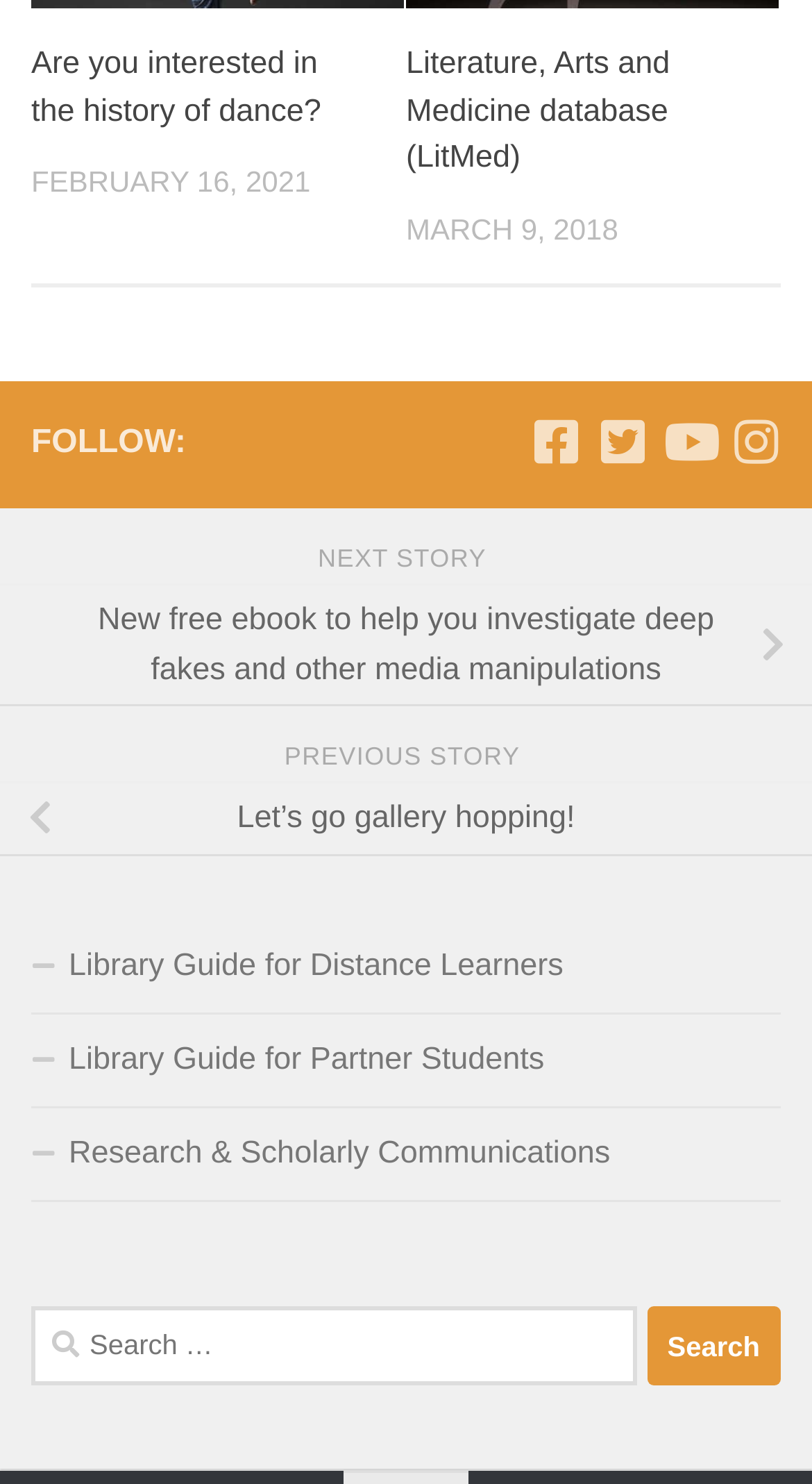How many database links are there?
Please give a detailed answer to the question using the information shown in the image.

I counted the number of database links by looking at the links 'Literature, Arts and Medicine database (LitMed)' and the three links with icons at the bottom of the webpage which are related to the library guide and research.